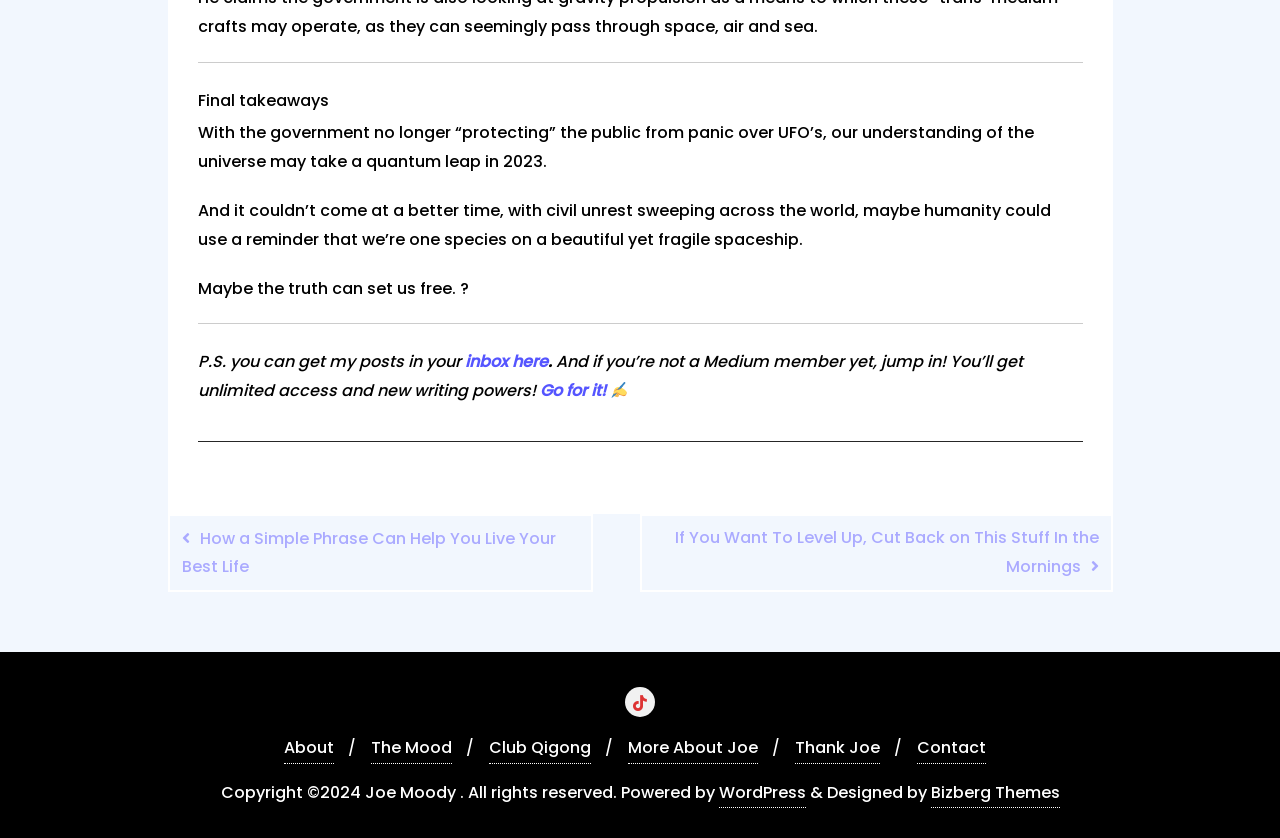Respond with a single word or phrase to the following question:
What is the name of the theme designer?

Bizberg Themes